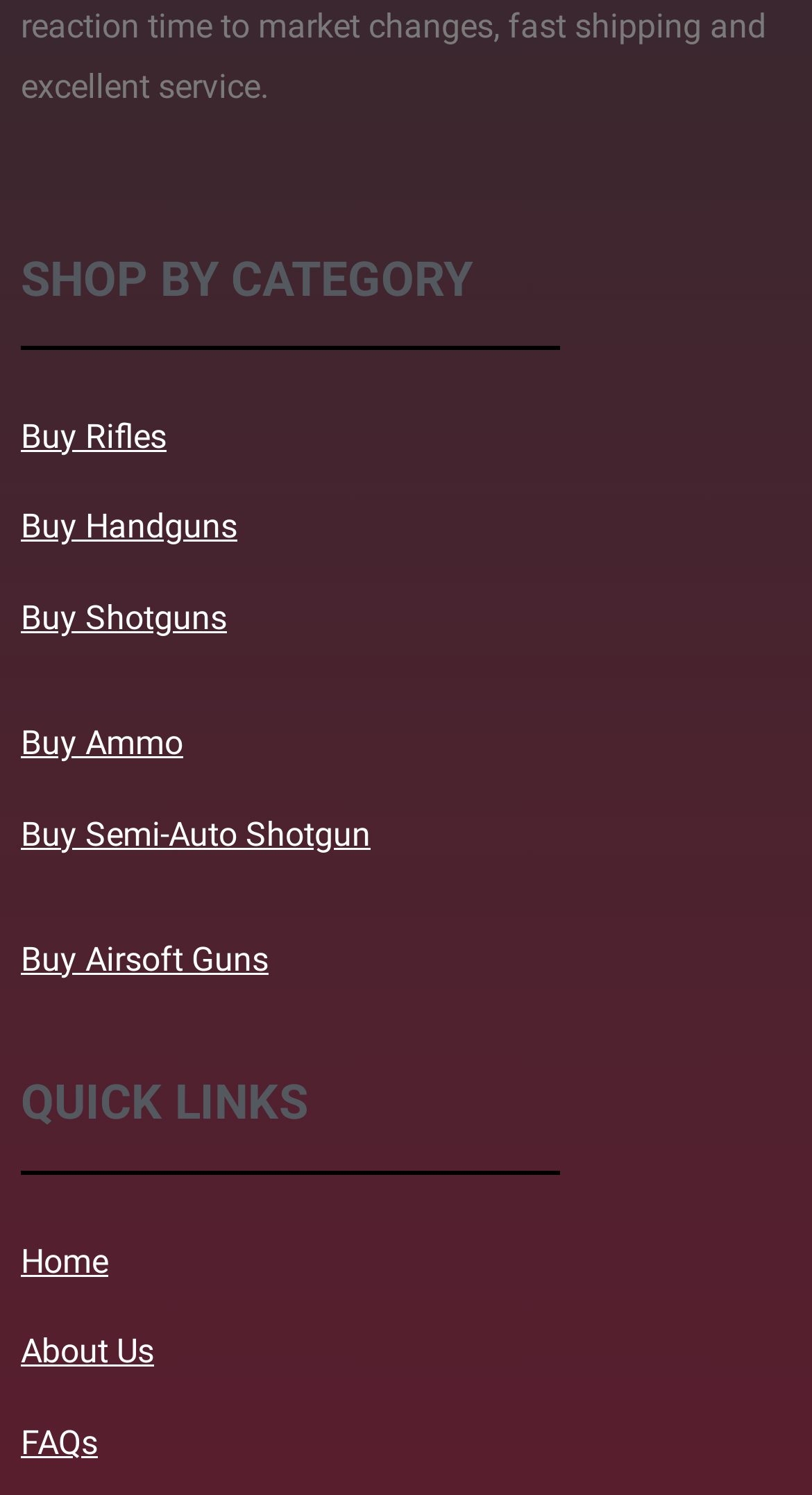Provide a one-word or short-phrase answer to the question:
How many links are provided under 'SHOP BY CATEGORY'?

5